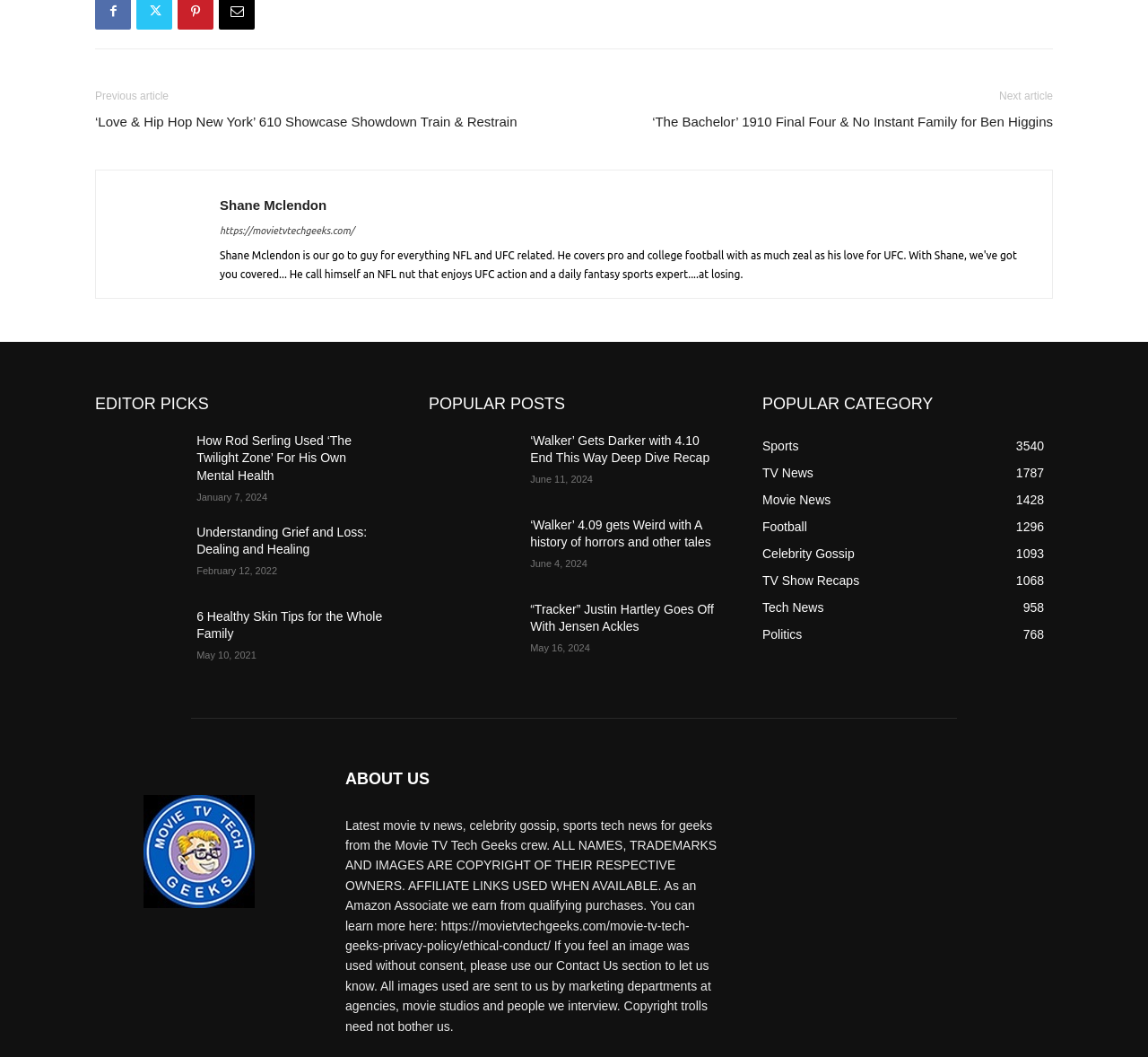Find the bounding box coordinates of the element to click in order to complete the given instruction: "Explore 'Sports' category."

[0.664, 0.415, 0.696, 0.429]